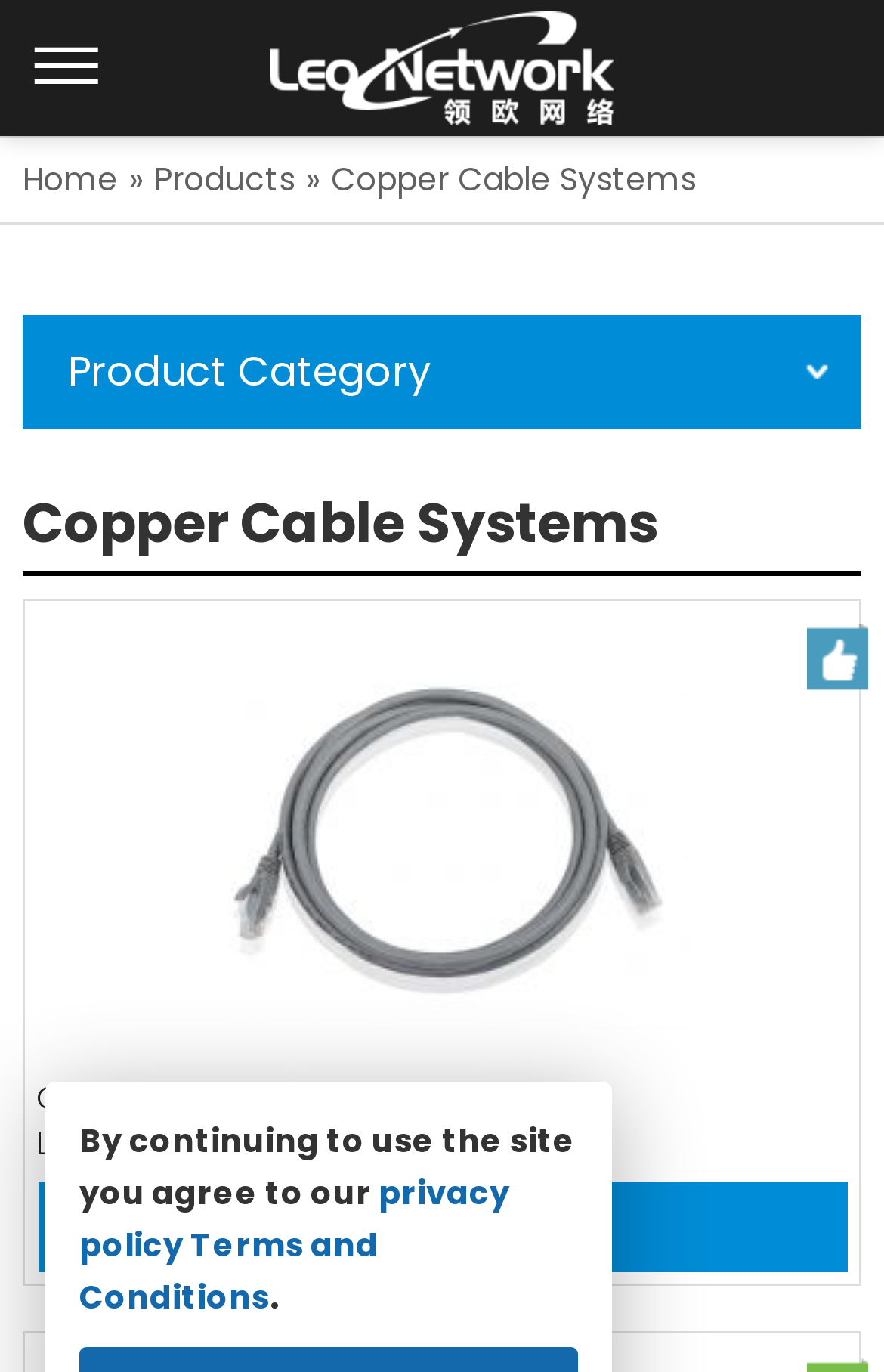Identify and provide the text content of the webpage's primary headline.

Copper Cable Systems